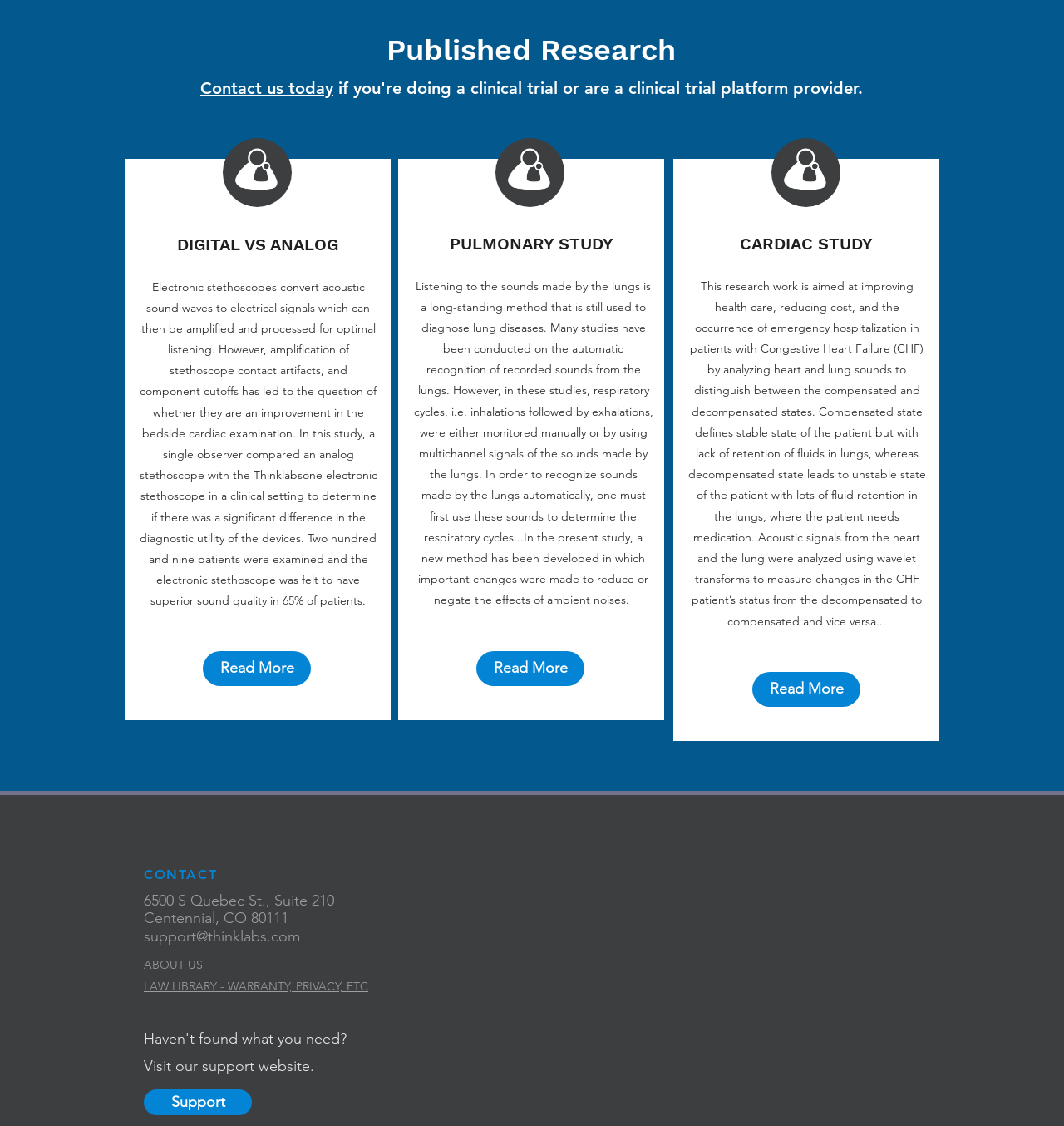Determine the bounding box coordinates of the clickable element necessary to fulfill the instruction: "Read more about CARDIAC STUDY". Provide the coordinates as four float numbers within the 0 to 1 range, i.e., [left, top, right, bottom].

[0.707, 0.597, 0.809, 0.628]